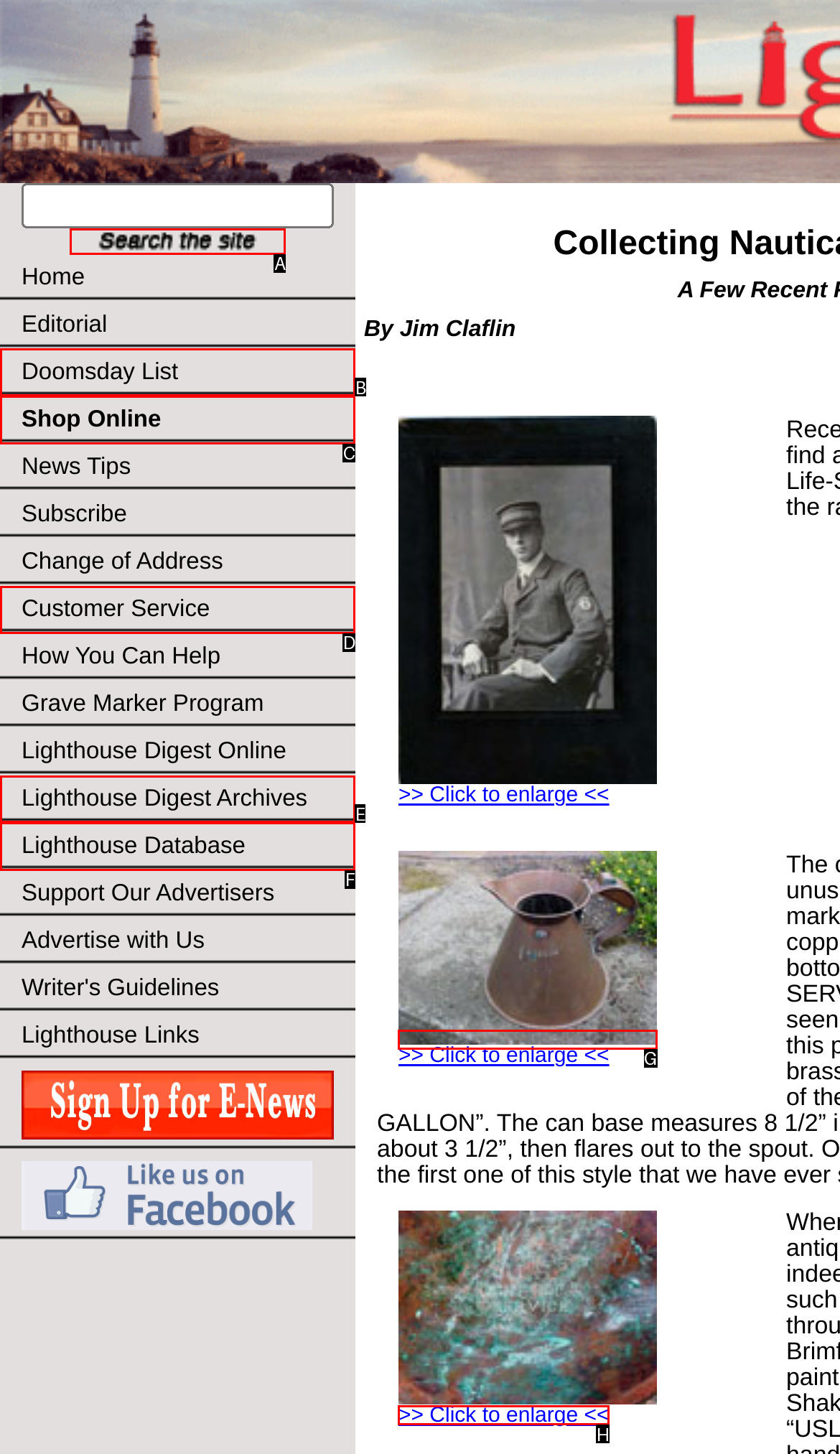Choose the HTML element that matches the description: Shop Online
Reply with the letter of the correct option from the given choices.

C